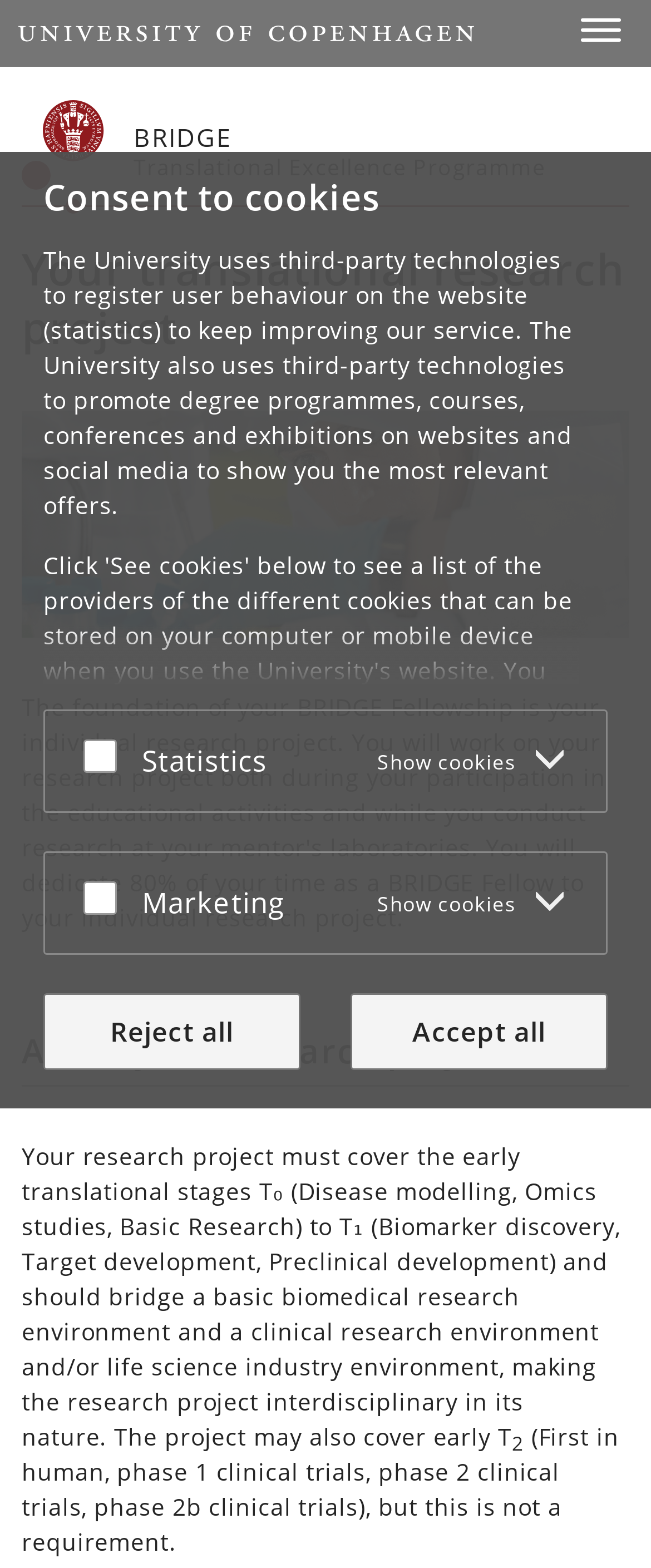Extract the bounding box coordinates for the UI element described as: "Reject all".

[0.067, 0.633, 0.462, 0.682]